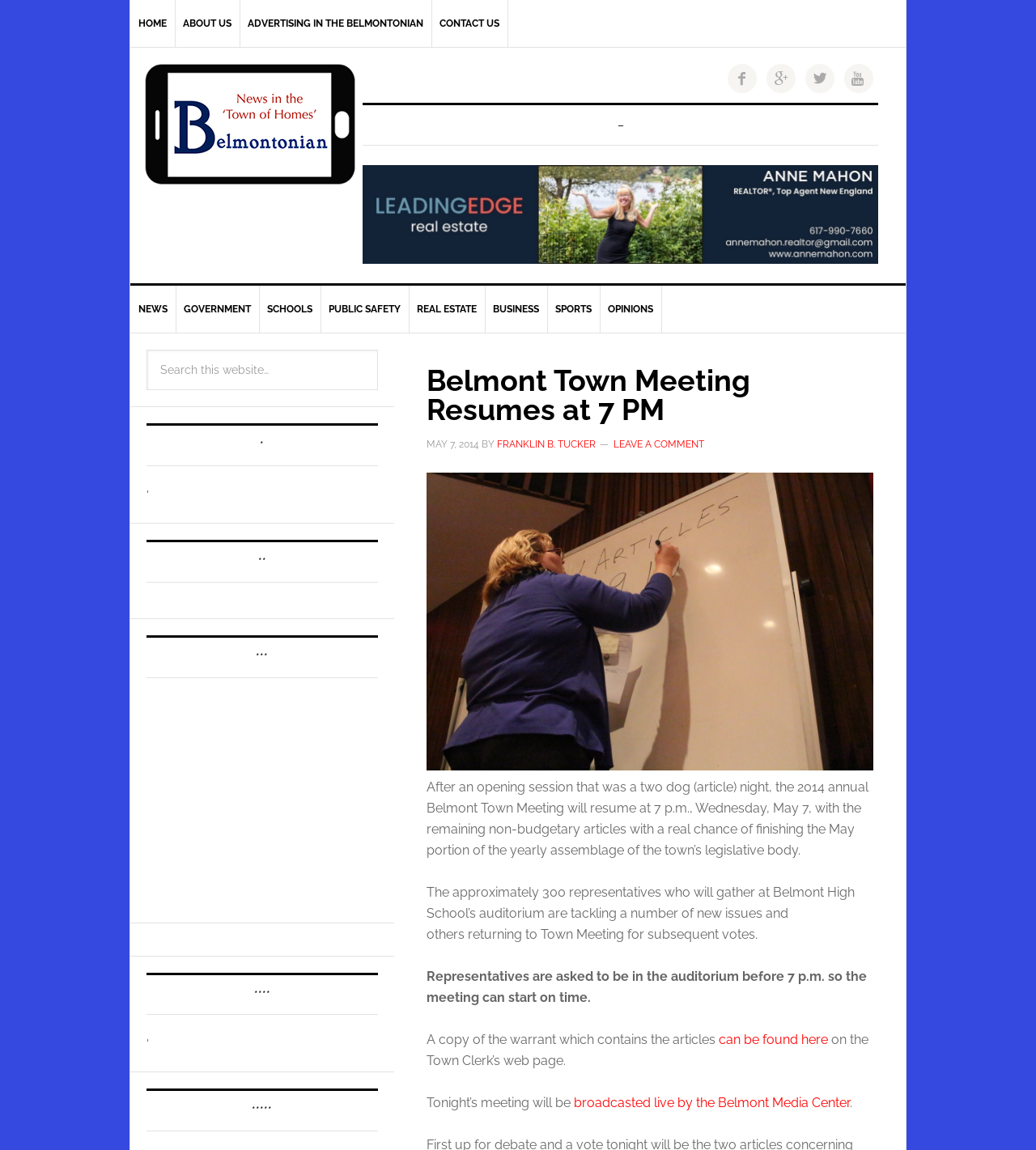Provide a comprehensive caption for the webpage.

The webpage is about Belmont Town Meeting, with the title "Belmont Town Meeting Resumes at 7 PM" at the top. The page has a navigation menu at the top with links to "HOME", "ABOUT US", "ADVERTISING IN THE BELMONTONIAN", and "CONTACT US". Below the navigation menu, there is a heading that reads "BELMONT'S INDEPENDENT MEDIA OUTLET COVERING THE 'TOWN OF HOMES'".

On the left side of the page, there are social media links, represented by icons, and a heading that reads "-". Below this, there is a link to an advertisement, "New Anne Mahon ad 11/01/19", accompanied by an image.

The main content of the page is divided into sections. The first section has a heading that reads "Belmont Town Meeting Resumes at 7 PM" and is followed by a time stamp "MAY 7, 2014". The article discusses the resumption of the 2014 annual Belmont Town Meeting, which will tackle various issues and articles.

Below this section, there are several paragraphs of text that provide more information about the town meeting, including the location, the number of representatives attending, and the articles to be discussed. There are also links to related resources, such as the town clerk's web page and a live broadcast of the meeting by the Belmont Media Center.

On the right side of the page, there is a search box with a button labeled "Search" and several headings with asterisks (*, **, ***, etc.). Below these headings, there is an advertisement iframe.

At the bottom of the page, there are links to various categories, including "NEWS", "GOVERNMENT", "SCHOOLS", "PUBLIC SAFETY", "REAL ESTATE", "BUSINESS", "SPORTS", and "OPINIONS".